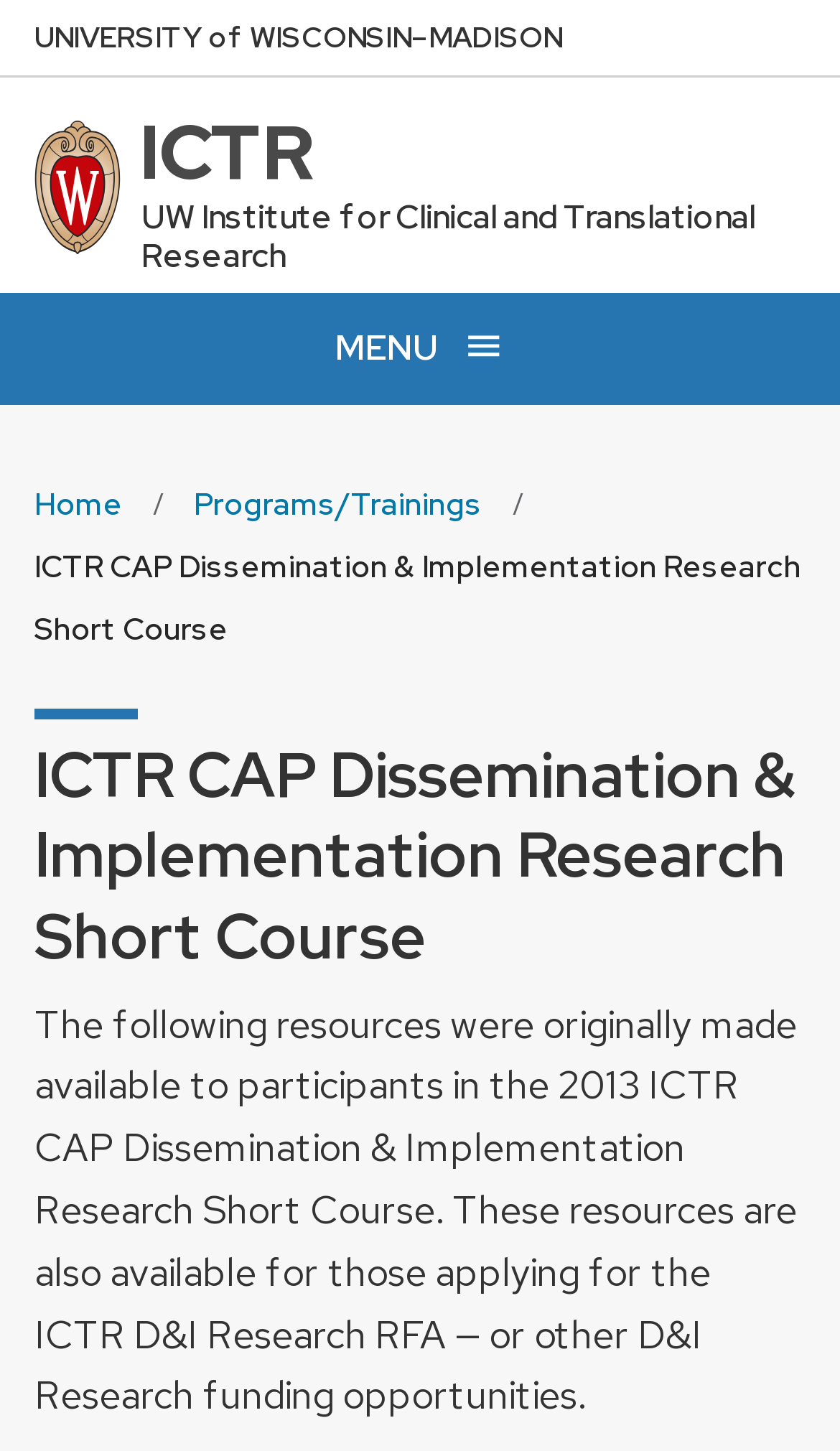Generate the title text from the webpage.

ICTR CAP Dissemination & Implementation Research Short Course